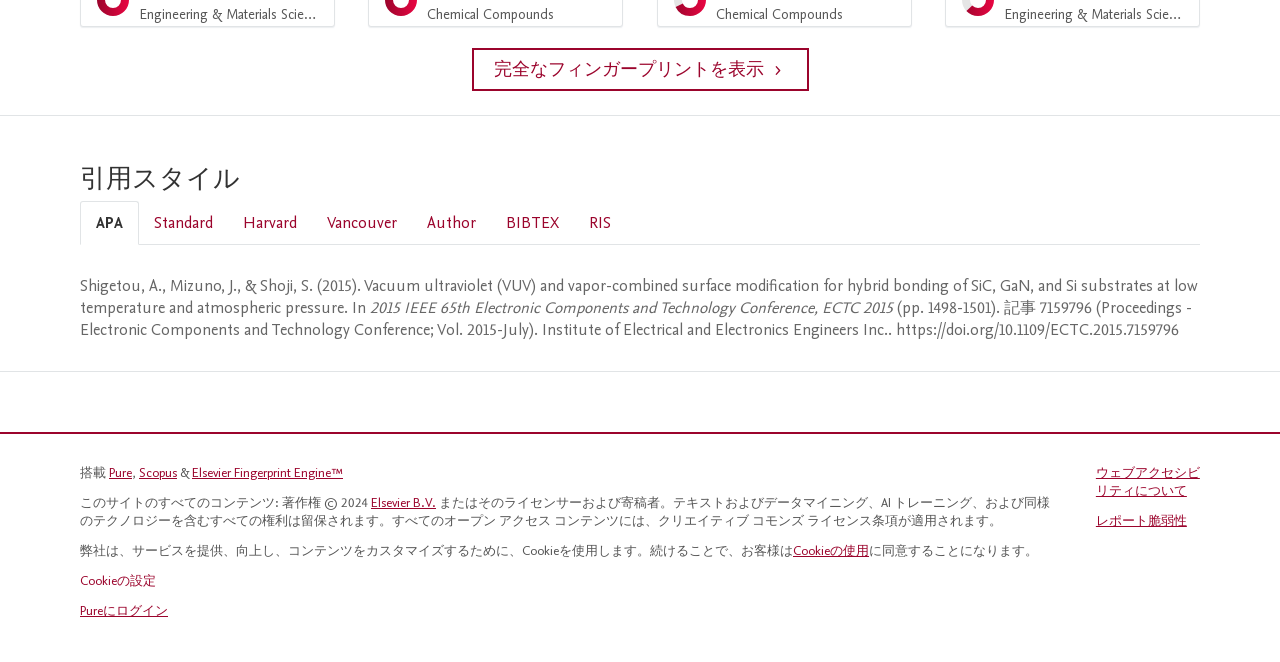Give a concise answer using only one word or phrase for this question:
What is the title of the research paper?

Vacuum ultraviolet (VUV) and vapor-combined surface modification for hybrid bonding of SiC, GaN, and Si substrates at low temperature and atmospheric pressure